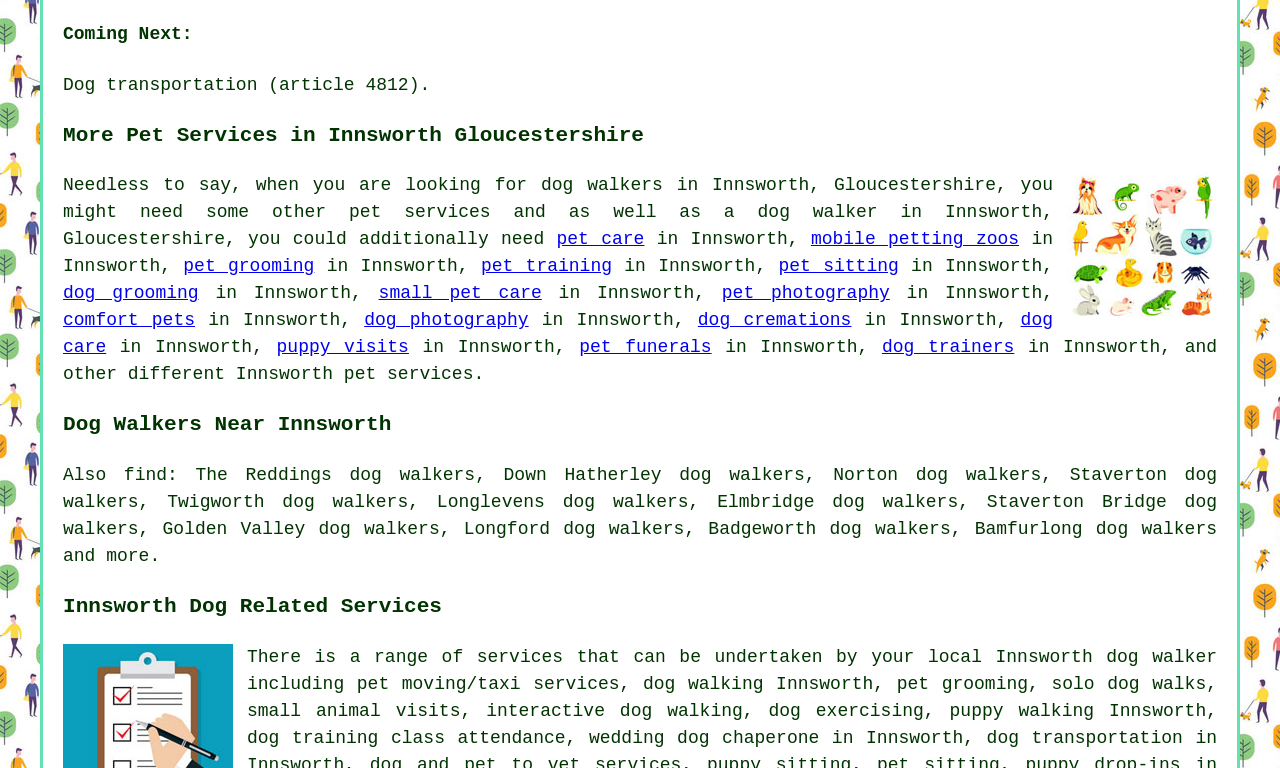What is the image on the webpage about?
Look at the screenshot and respond with one word or a short phrase.

Gloucestershire Dog Walkers